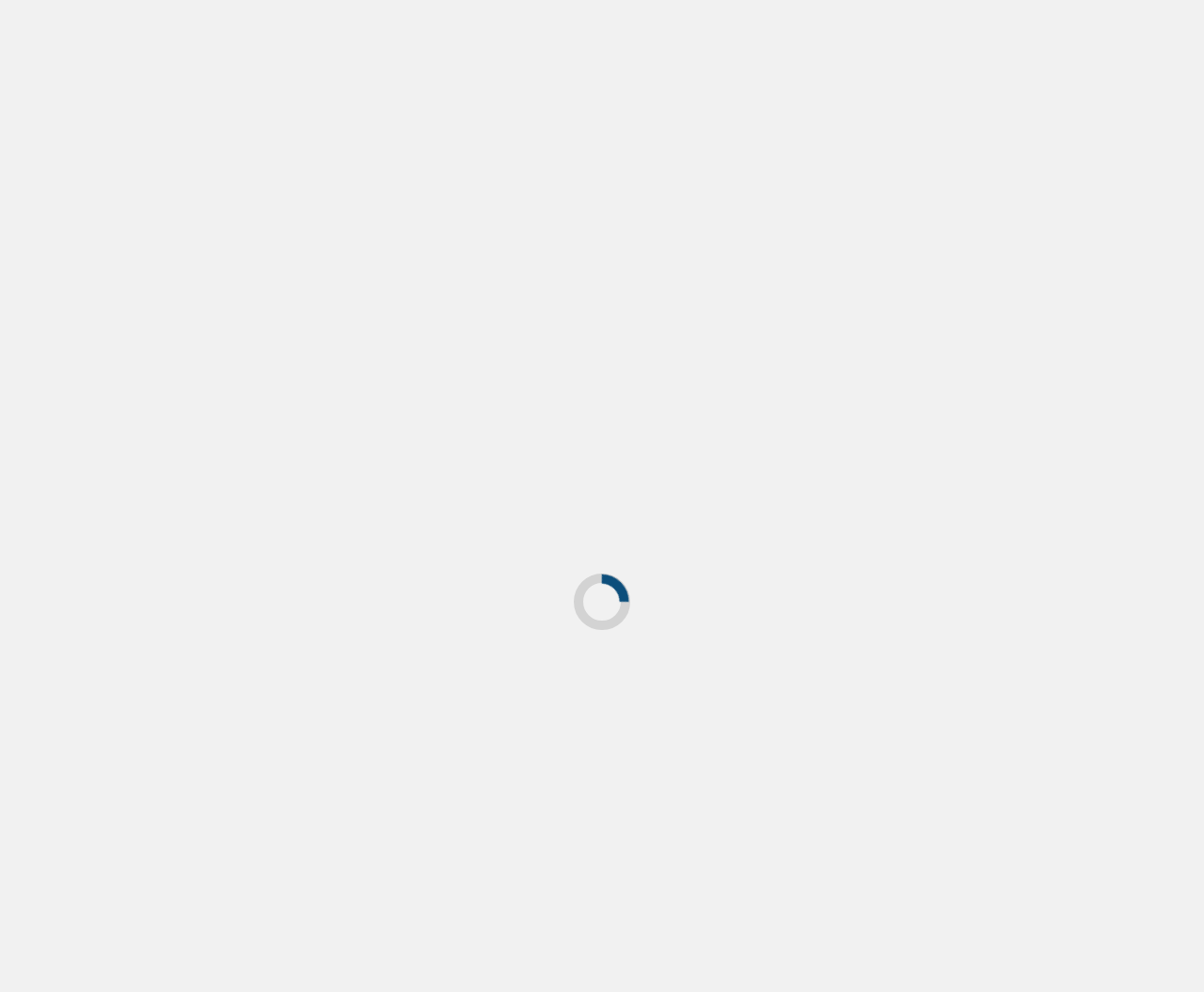What categories are available in the top navigation?
From the details in the image, answer the question comprehensively.

I found the categories by looking at the top navigation links, which include 'Finance', 'Health', 'National', 'Press Release', and 'World'.